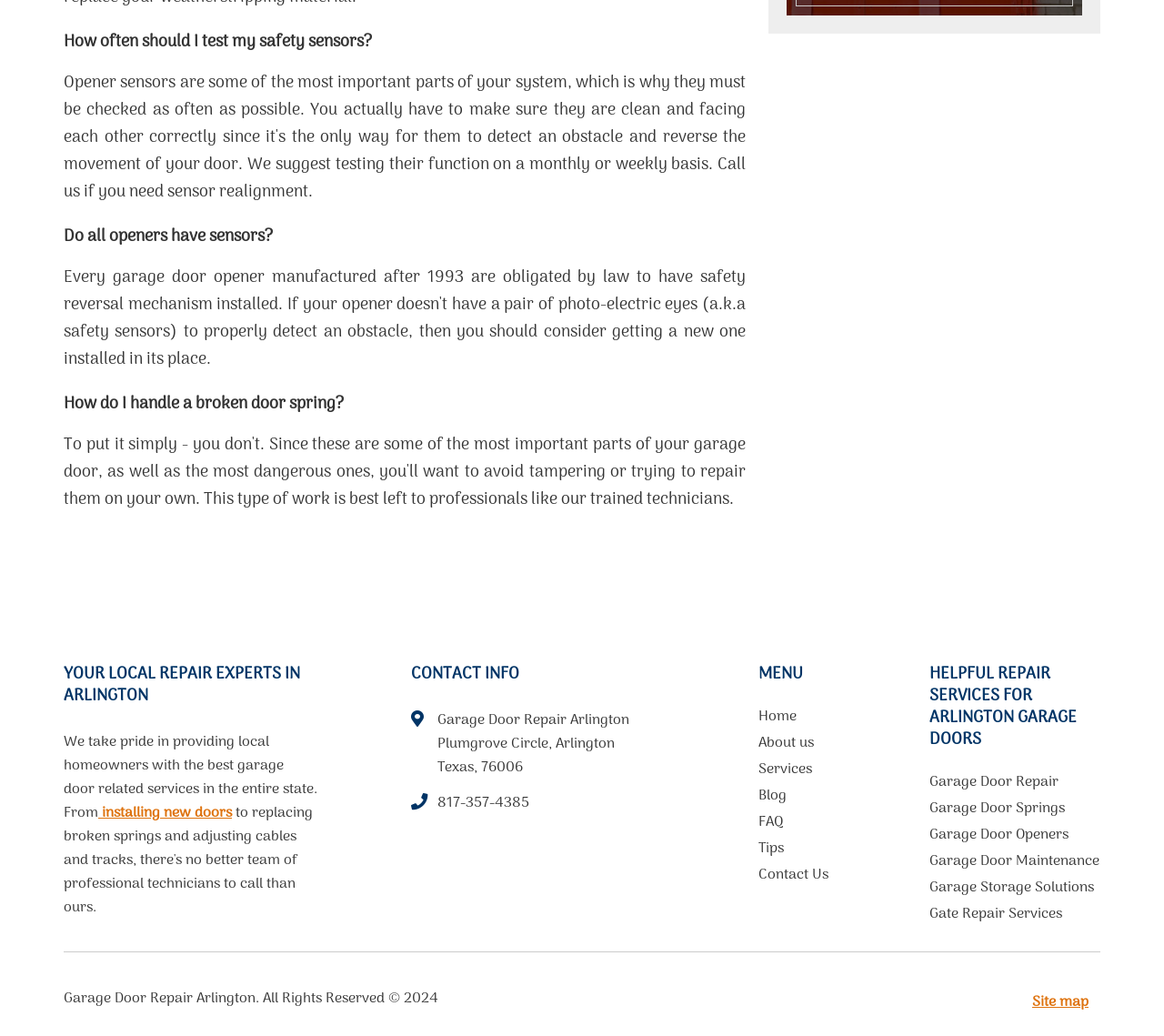Carefully examine the image and provide an in-depth answer to the question: What services does the company offer?

I found the services offered by the company by looking at the menu section, where it lists various services such as 'Garage Door Repair', 'Garage Door Springs', 'Garage Door Openers', and more.